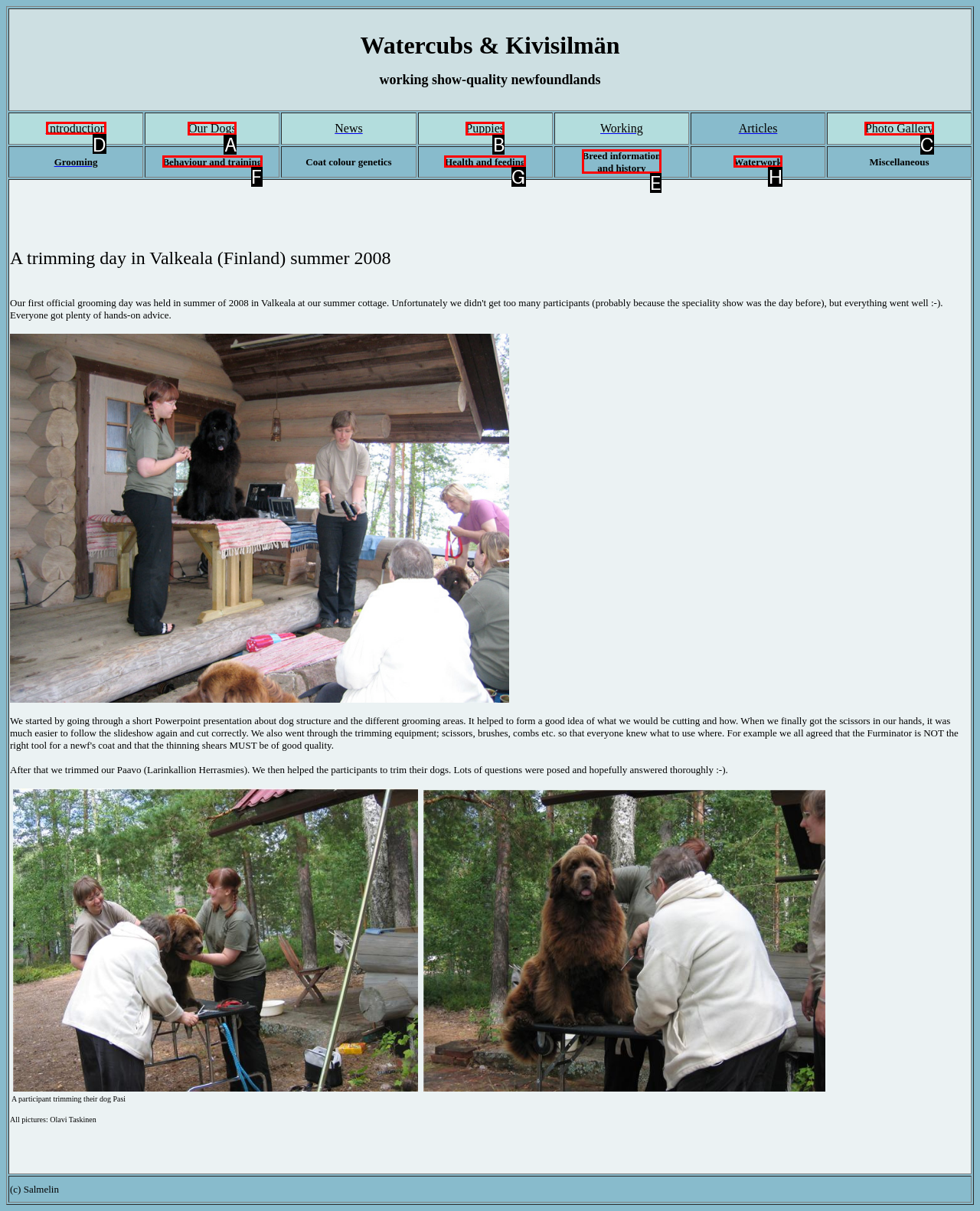Which UI element should you click on to achieve the following task: Click on Introduction? Provide the letter of the correct option.

D